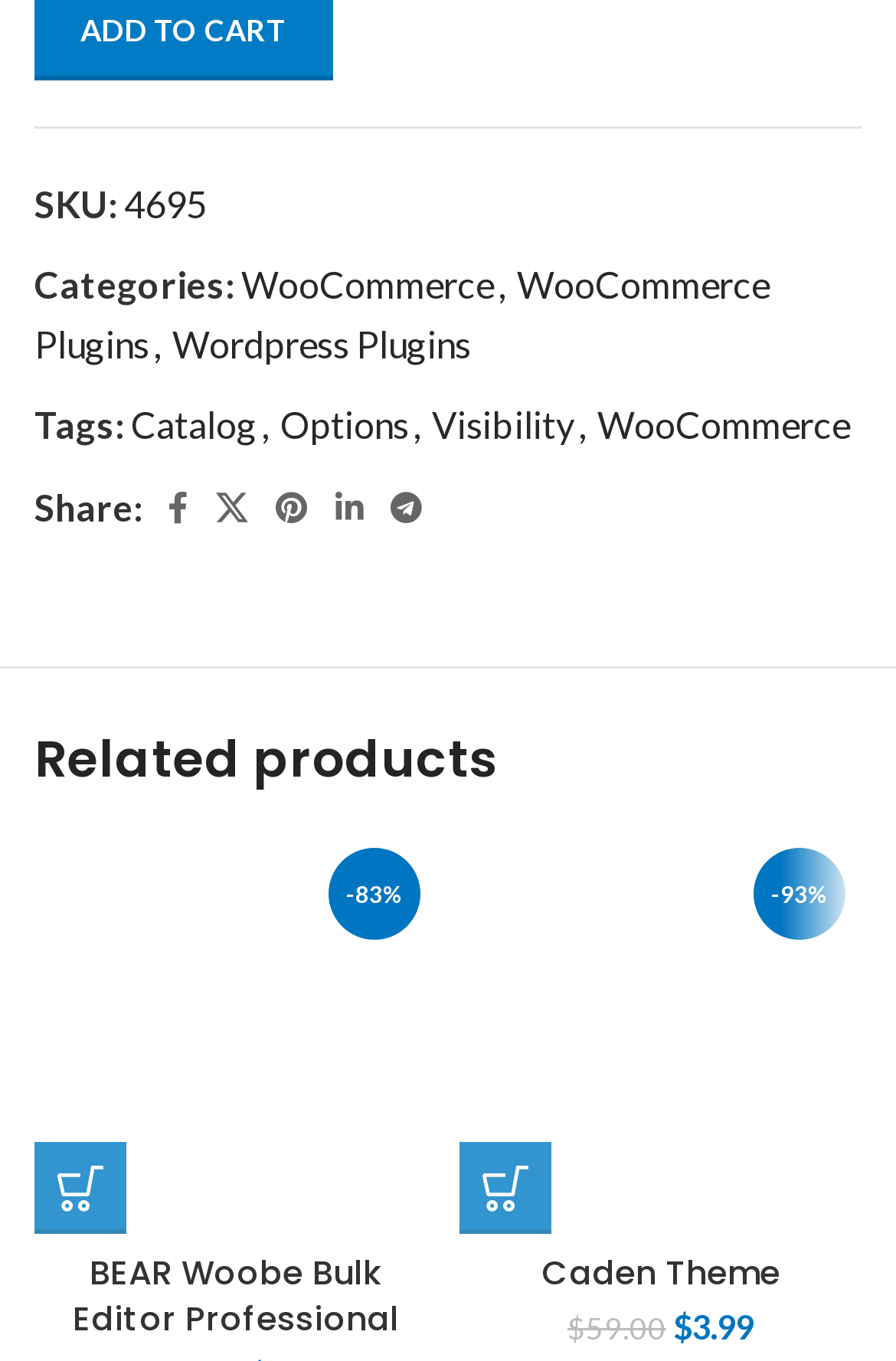Please locate the bounding box coordinates of the region I need to click to follow this instruction: "Click on Options tag".

[0.313, 0.296, 0.456, 0.328]